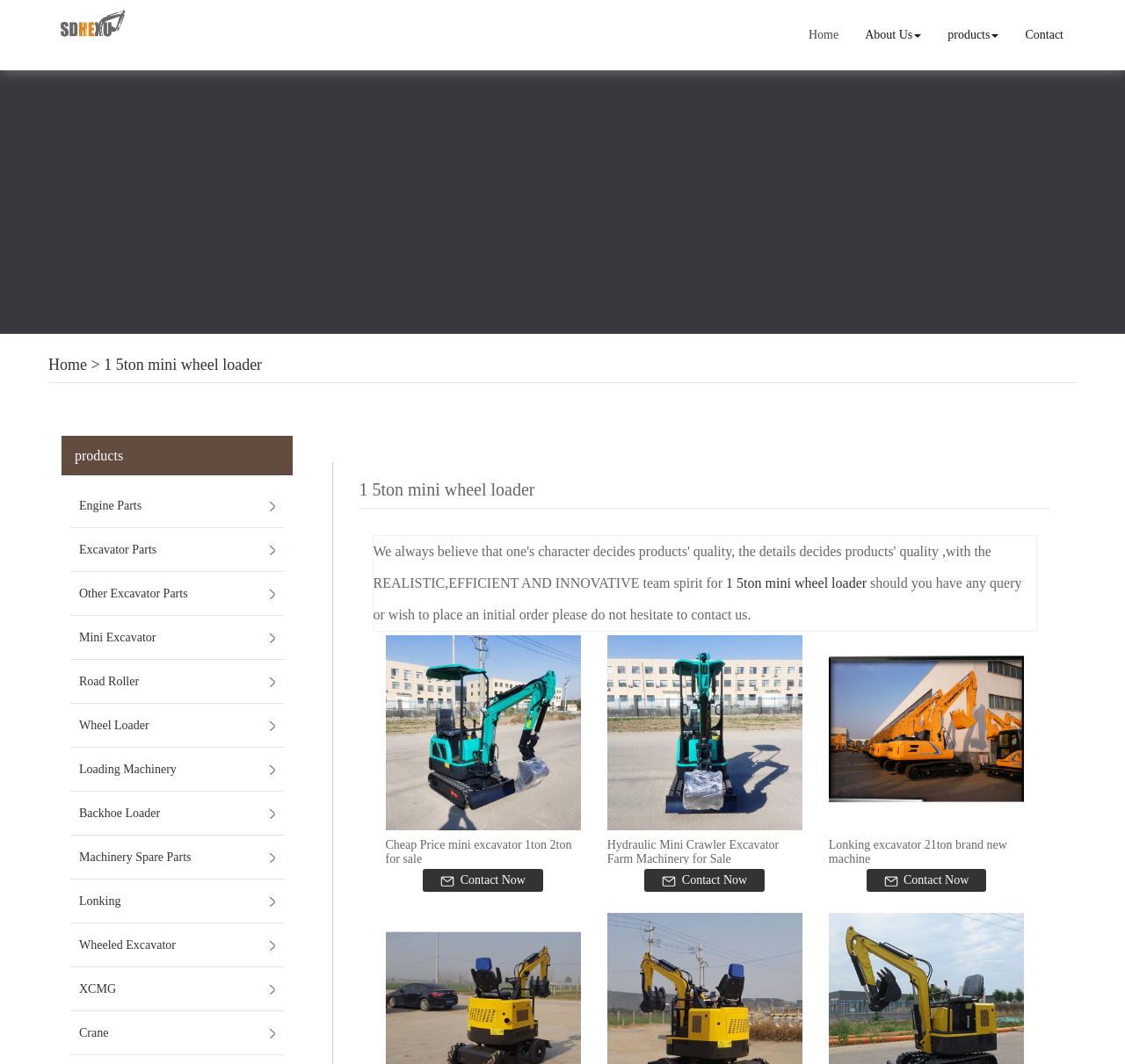Identify the bounding box for the given UI element using the description provided. Coordinates should be in the format (top-left x, top-left y, bottom-right x, bottom-right y) and must be between 0 and 1. Here is the description: 1 5ton mini wheel loader

[0.092, 0.334, 0.233, 0.351]